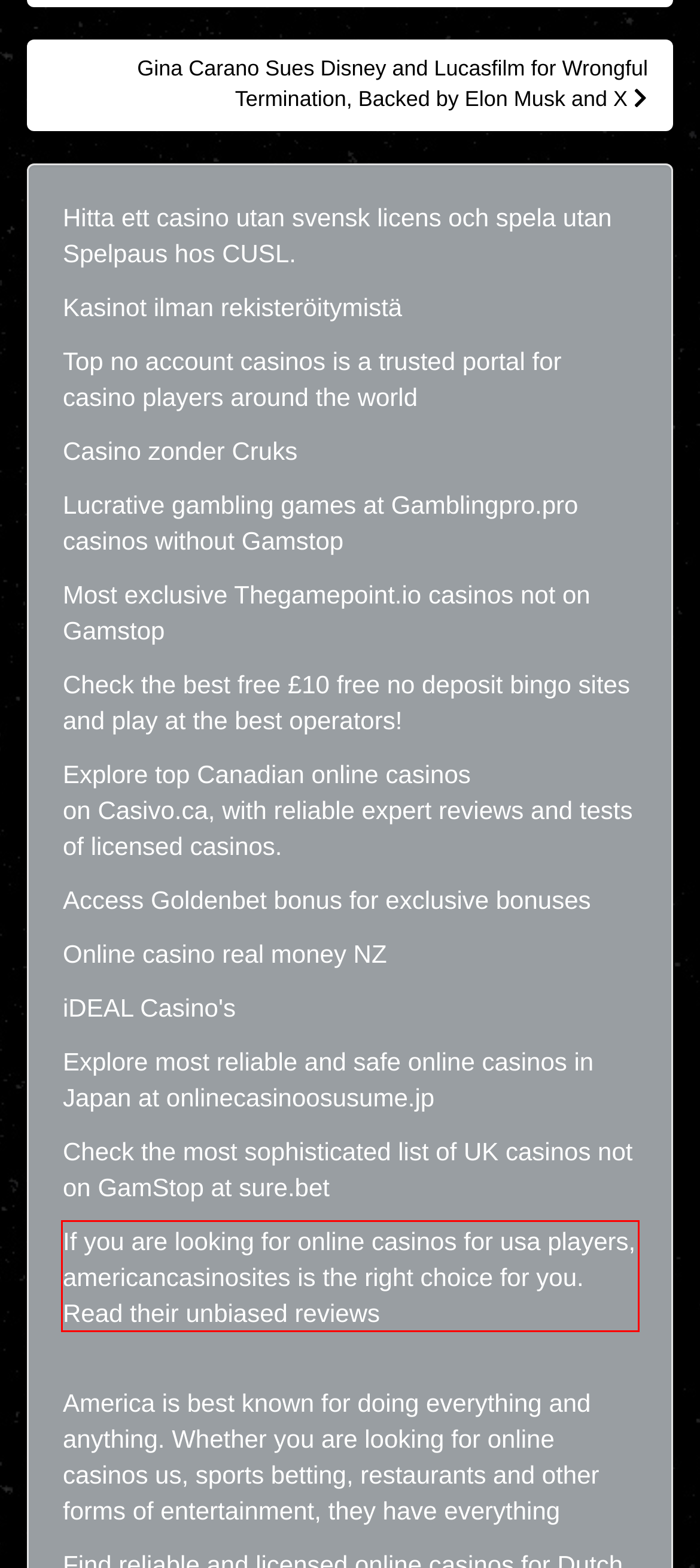You have a webpage screenshot with a red rectangle surrounding a UI element. Extract the text content from within this red bounding box.

If you are looking for online casinos for usa players, americancasinosites is the right choice for you. Read their unbiased reviews